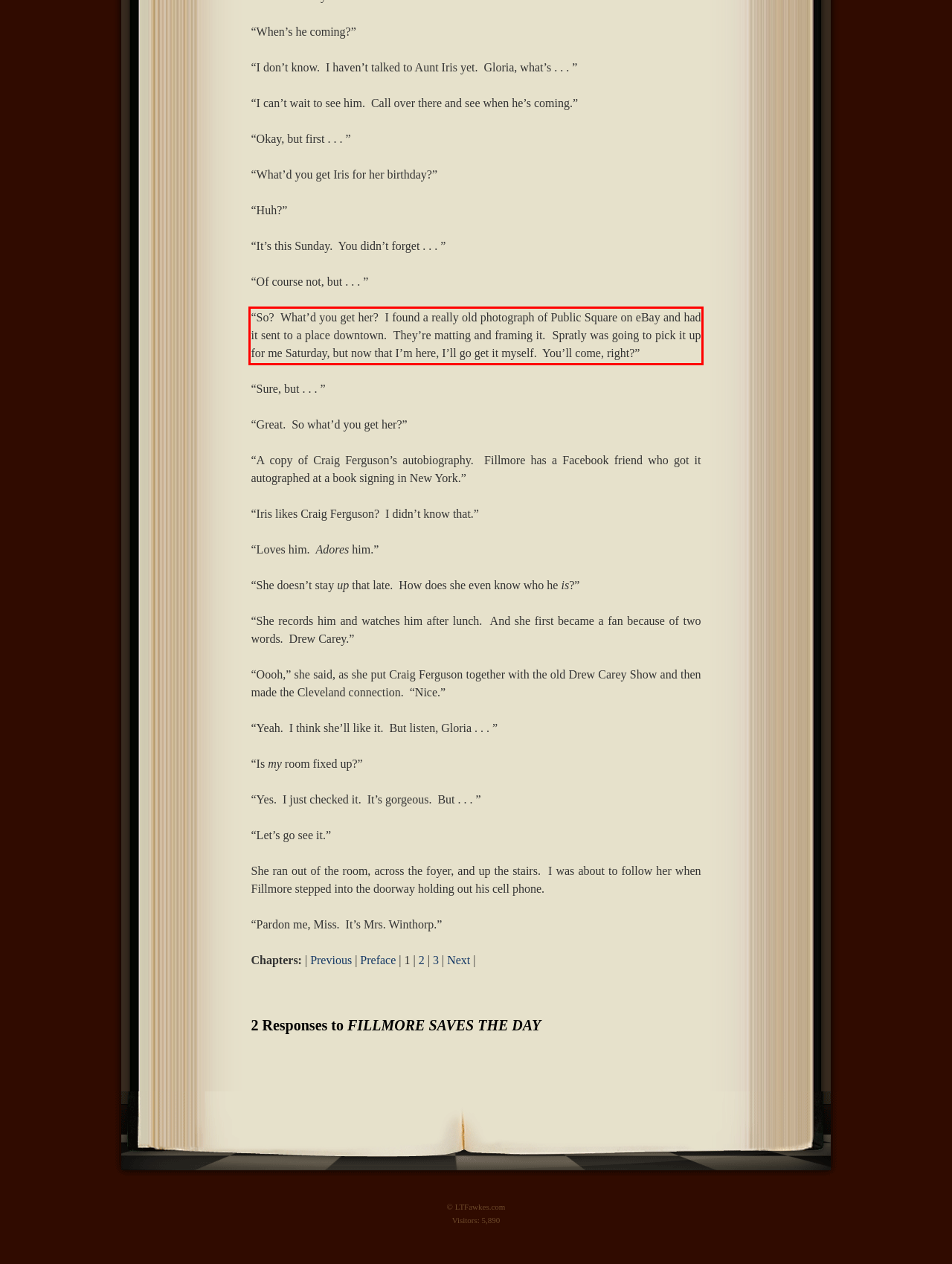Please perform OCR on the text content within the red bounding box that is highlighted in the provided webpage screenshot.

“So? What’d you get her? I found a really old photograph of Public Square on eBay and had it sent to a place downtown. They’re matting and framing it. Spratly was going to pick it up for me Saturday, but now that I’m here, I’ll go get it myself. You’ll come, right?”